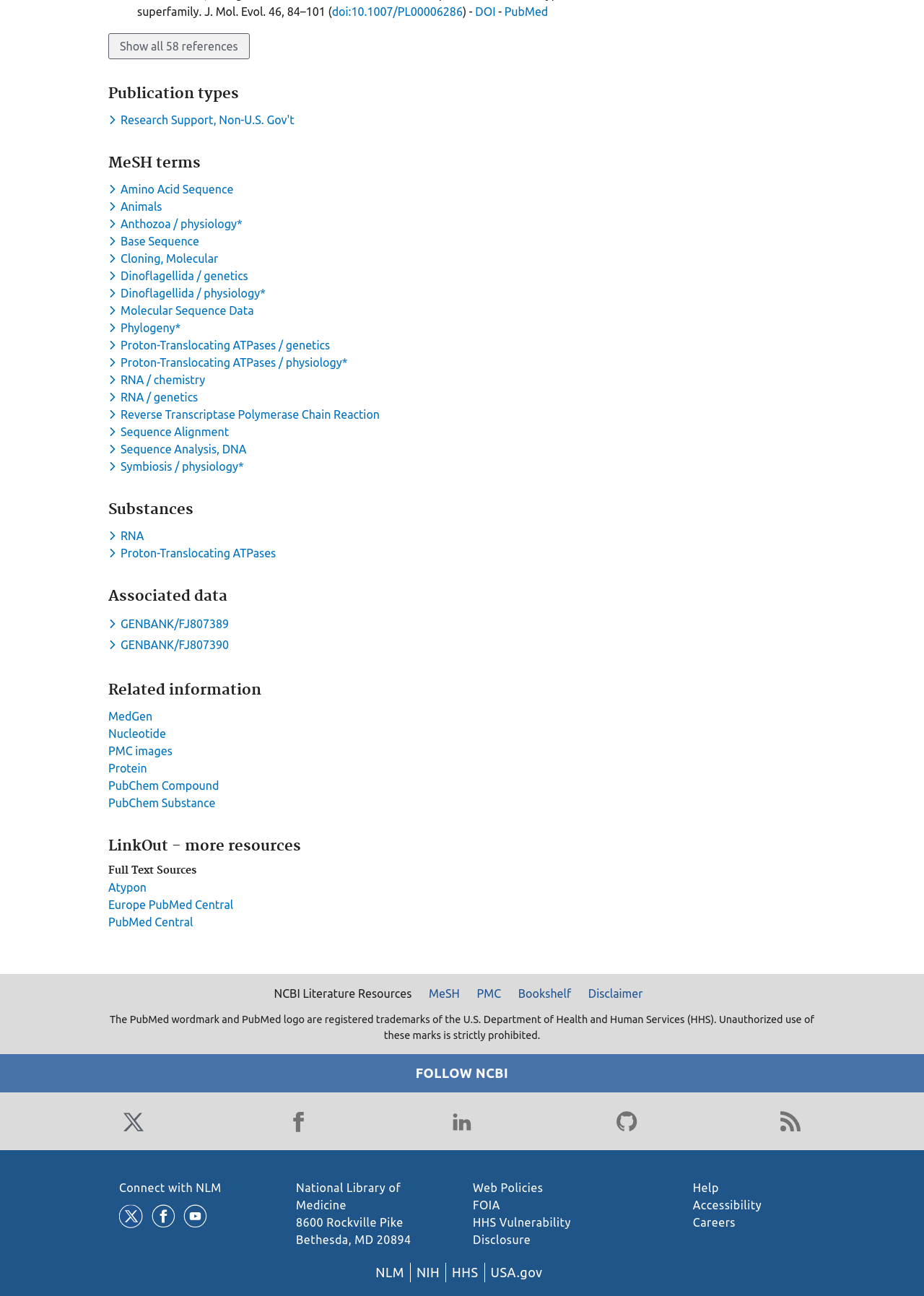Answer with a single word or phrase: 
How many MeSH terms are listed?

16